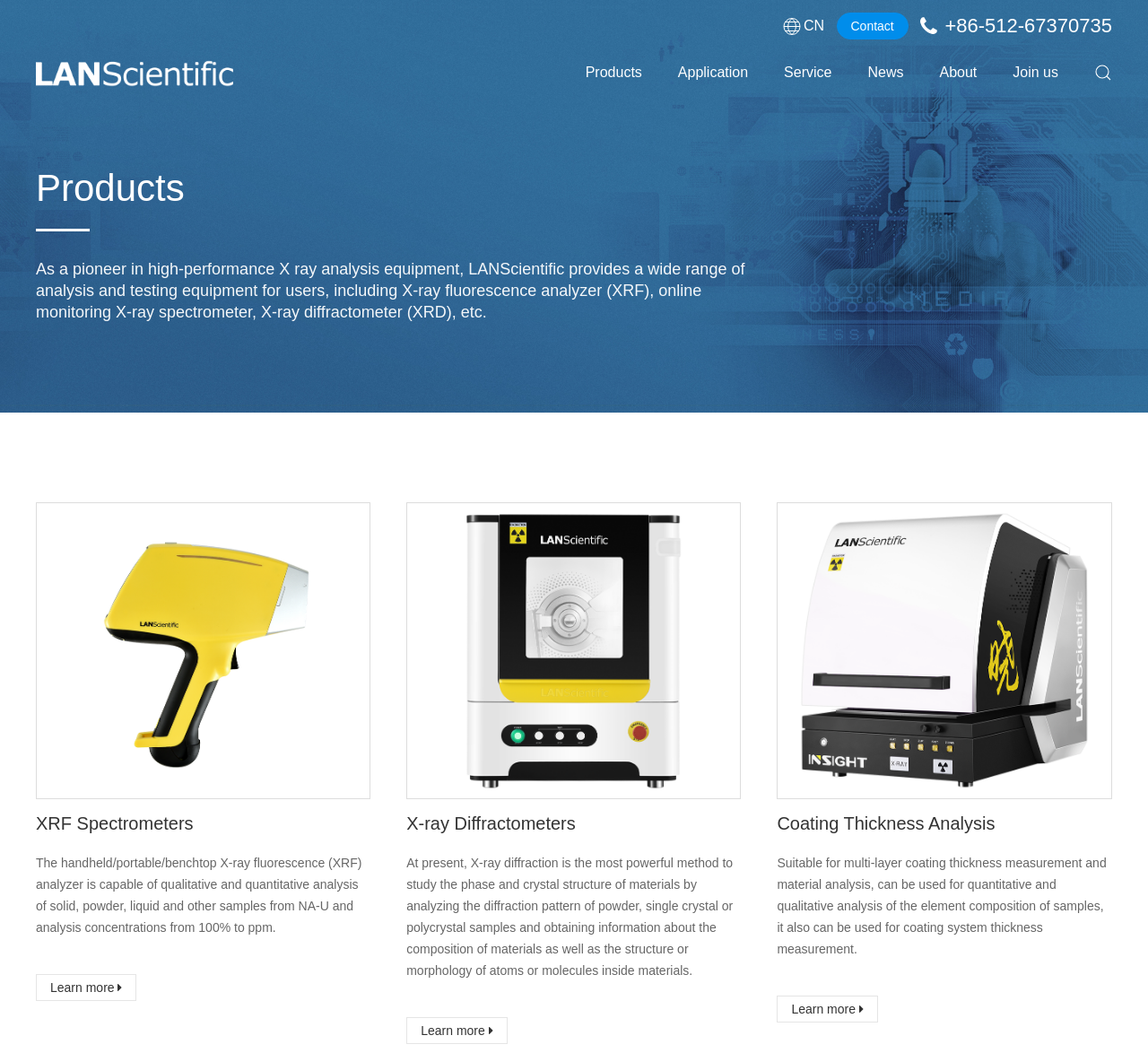Can you pinpoint the bounding box coordinates for the clickable element required for this instruction: "Click the 'Products' link"? The coordinates should be four float numbers between 0 and 1, i.e., [left, top, right, bottom].

[0.51, 0.048, 0.559, 0.09]